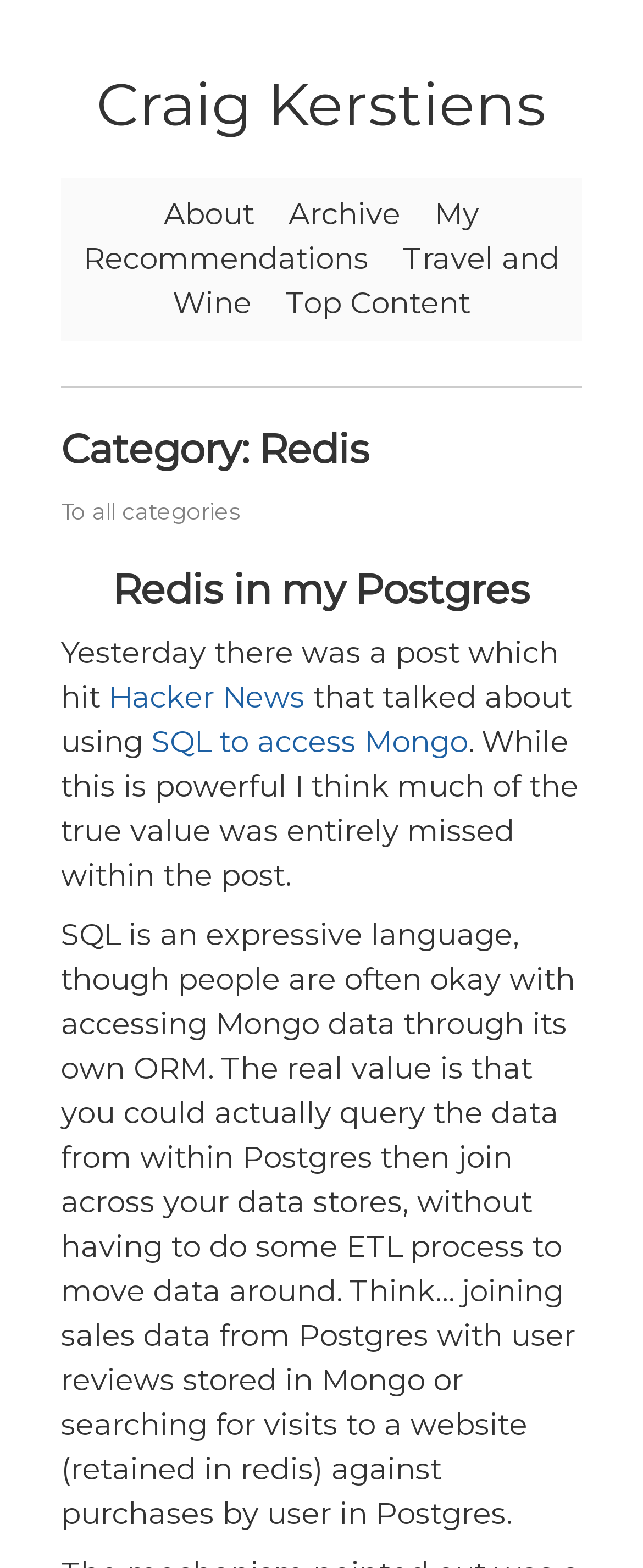Give a one-word or short-phrase answer to the following question: 
What is mentioned as an alternative to ETL process?

querying data from within Postgres